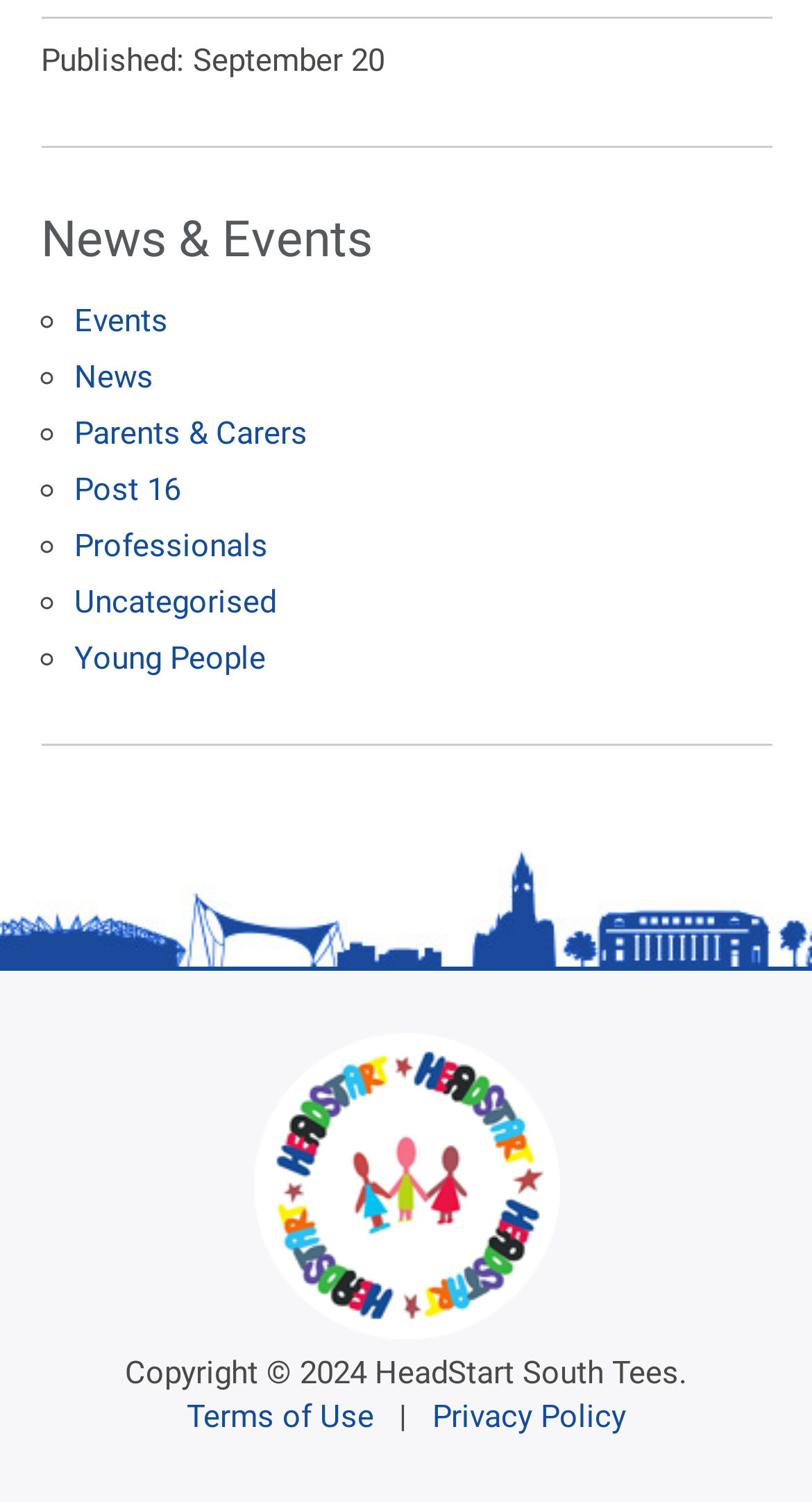Give a one-word or short-phrase answer to the following question: 
How many categories are listed under News & Events?

8